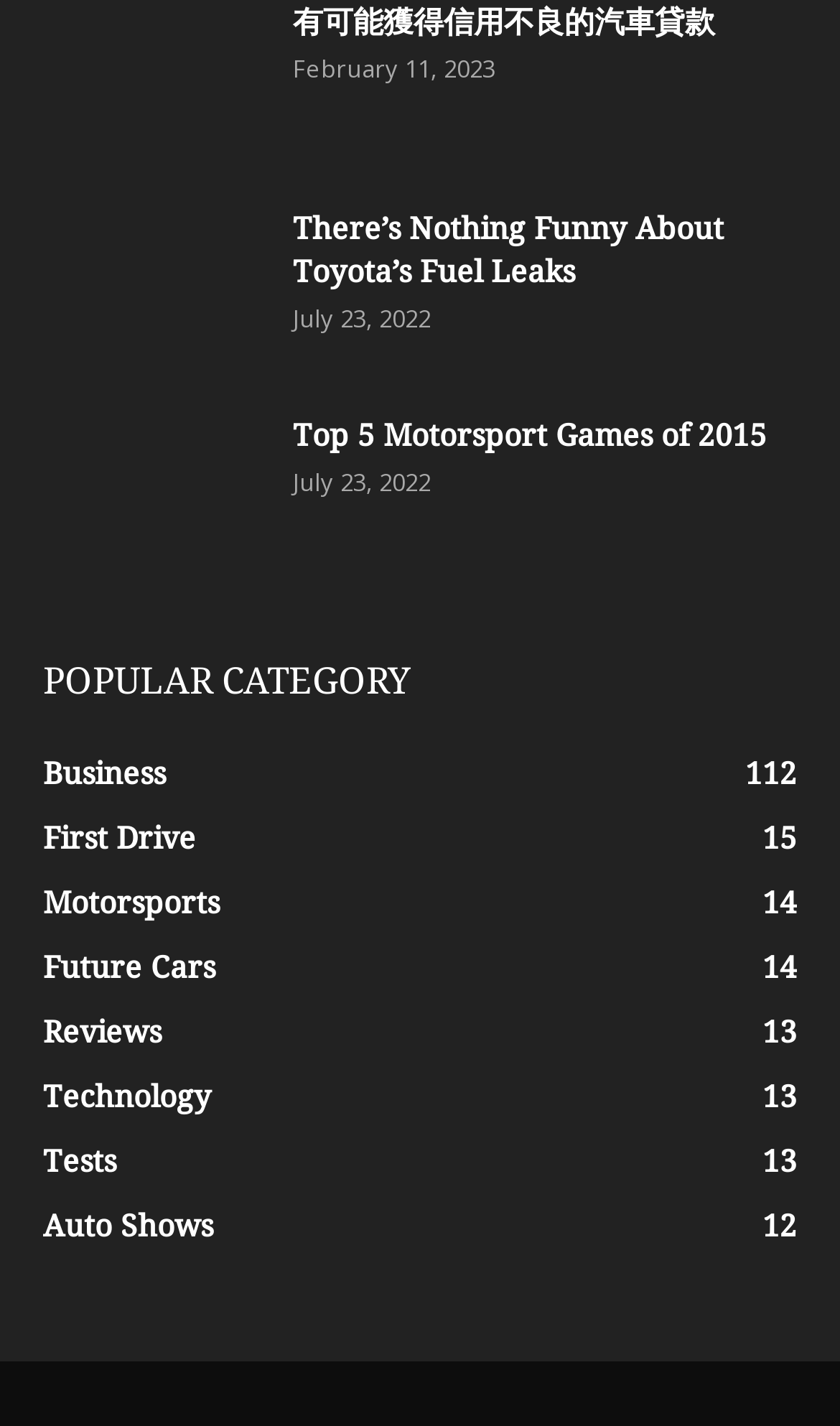Provide the bounding box coordinates in the format (top-left x, top-left y, bottom-right x, bottom-right y). All values are floating point numbers between 0 and 1. Determine the bounding box coordinate of the UI element described as: First Drive15

[0.051, 0.582, 0.233, 0.606]